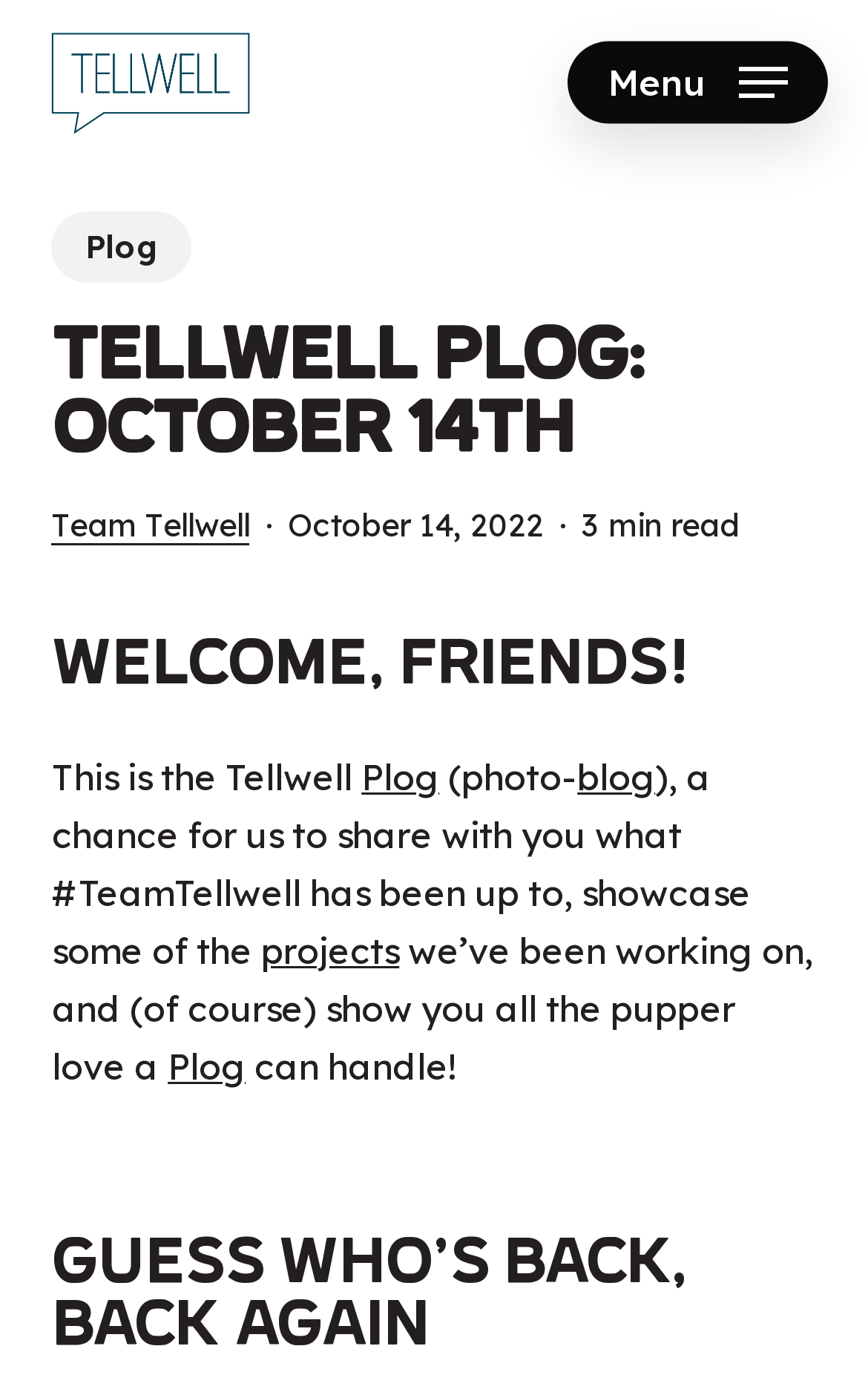Identify the bounding box coordinates for the UI element described as: "Plog". The coordinates should be provided as four floats between 0 and 1: [left, top, right, bottom].

[0.06, 0.153, 0.222, 0.204]